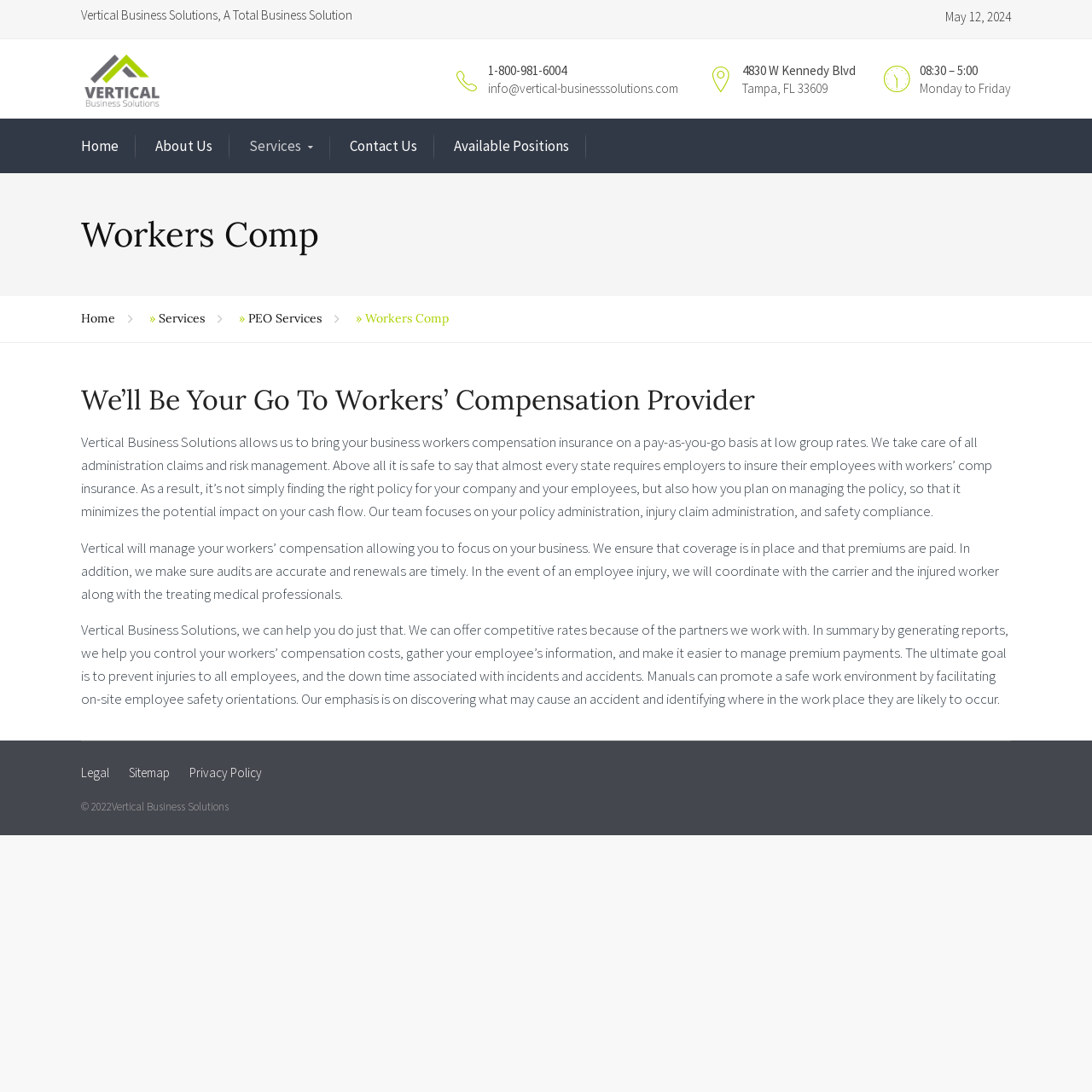Pinpoint the bounding box coordinates of the element you need to click to execute the following instruction: "Click on 'Services'". The bounding box should be represented by four float numbers between 0 and 1, in the format [left, top, right, bottom].

[0.228, 0.124, 0.287, 0.146]